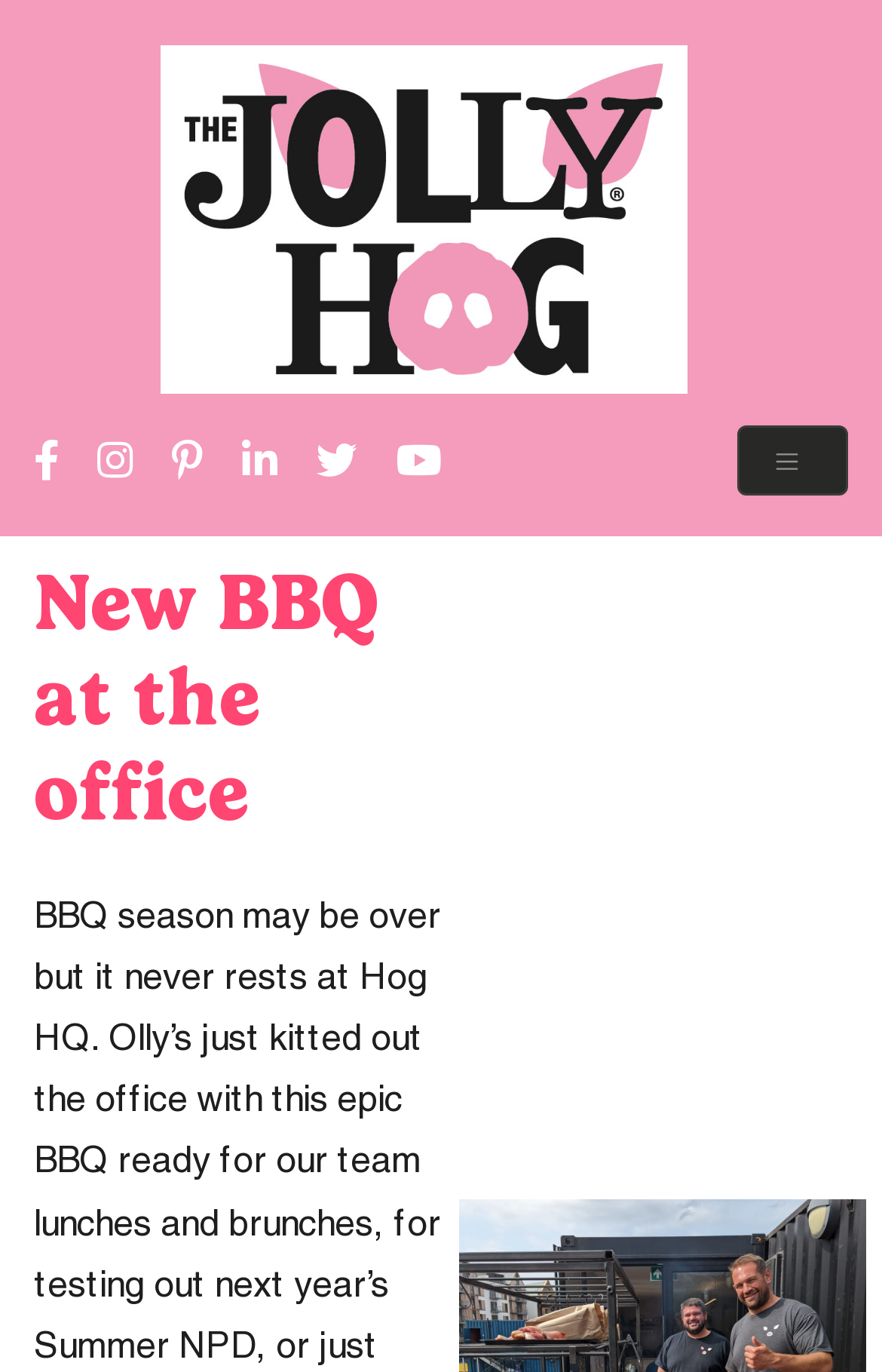Based on the image, provide a detailed response to the question:
What is the purpose of the button?

The button is used to toggle the navigation menu, which is currently not expanded, and is located at the top right corner of the webpage, allowing users to access different sections of the website.